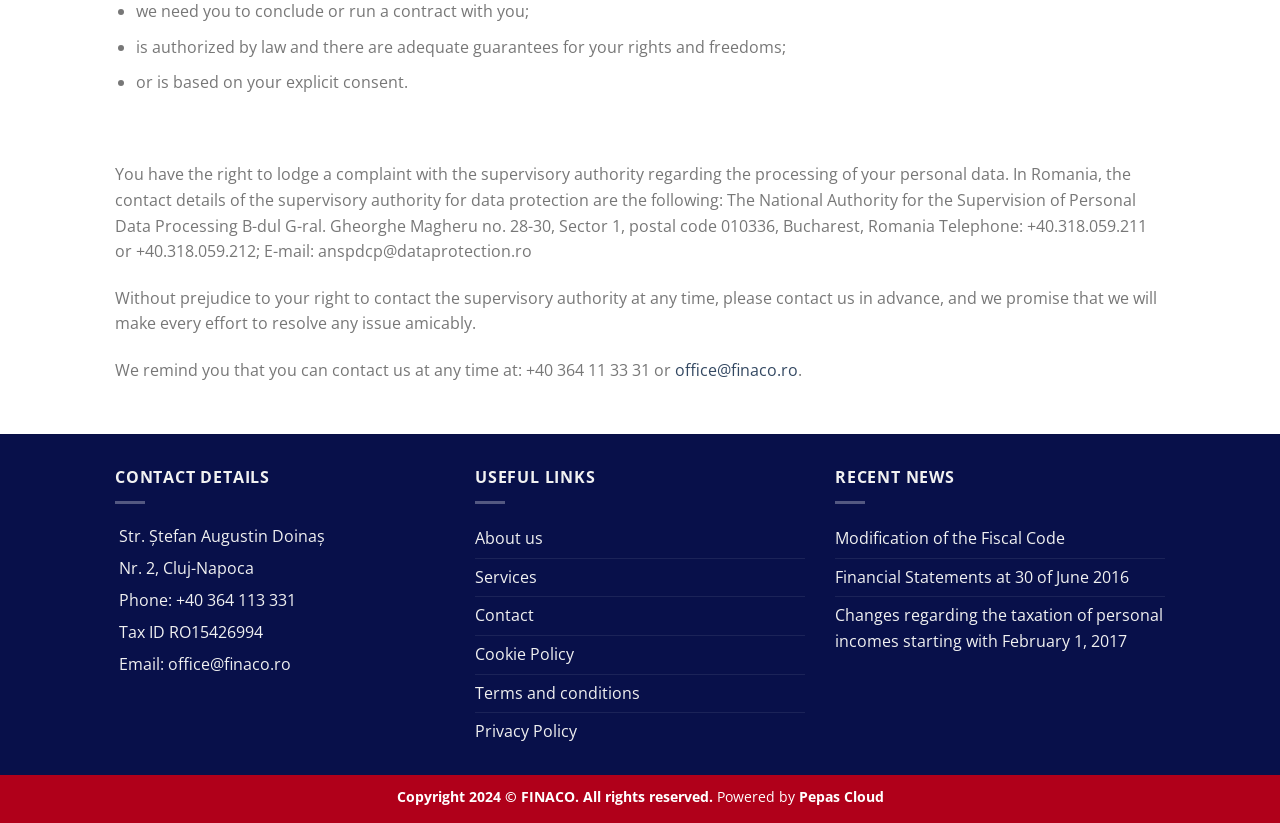What is the phone number of FINACO?
Please provide a single word or phrase answer based on the image.

+40 364 113 331